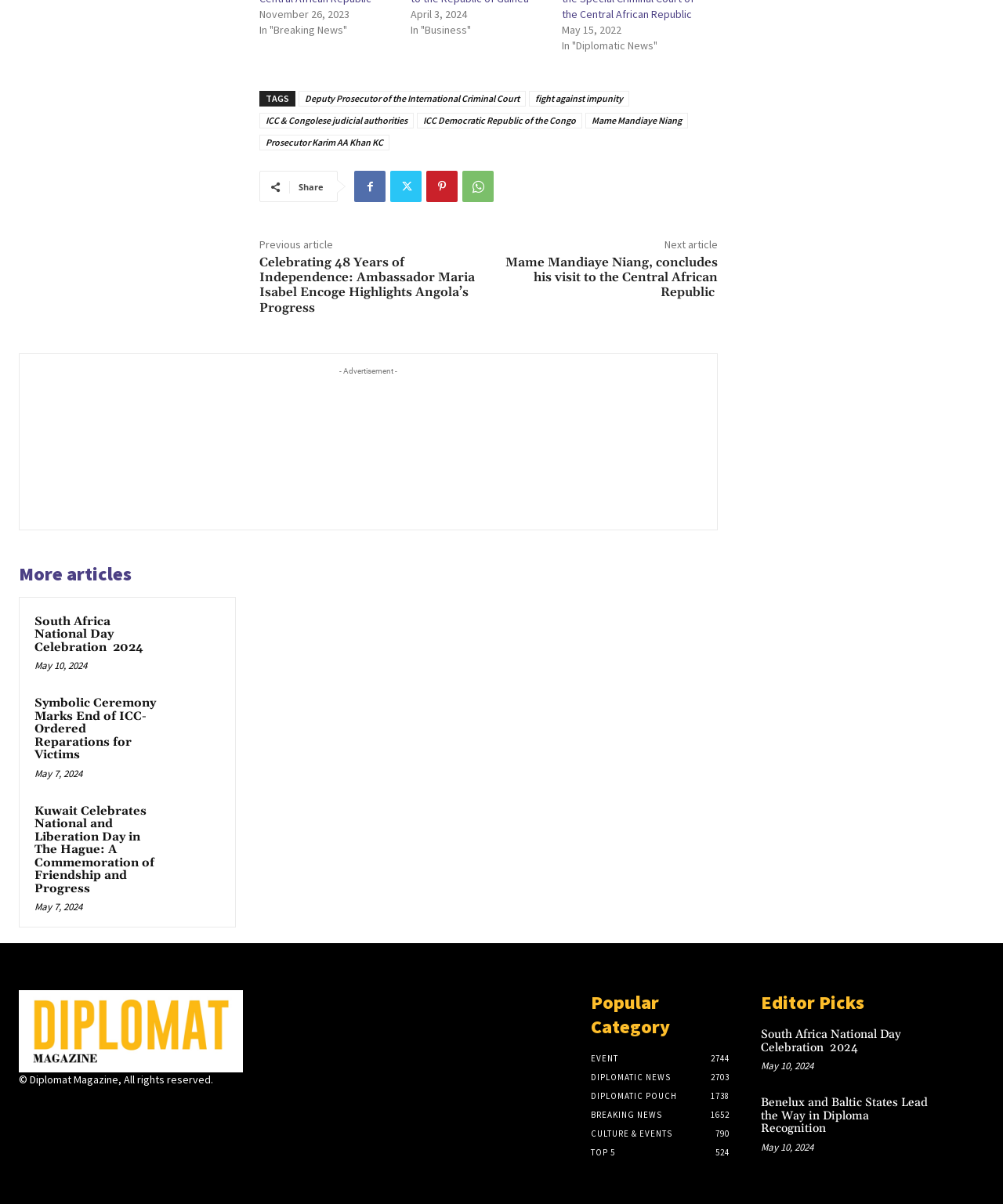Locate the bounding box coordinates of the clickable region necessary to complete the following instruction: "Share the article". Provide the coordinates in the format of four float numbers between 0 and 1, i.e., [left, top, right, bottom].

[0.298, 0.15, 0.323, 0.16]